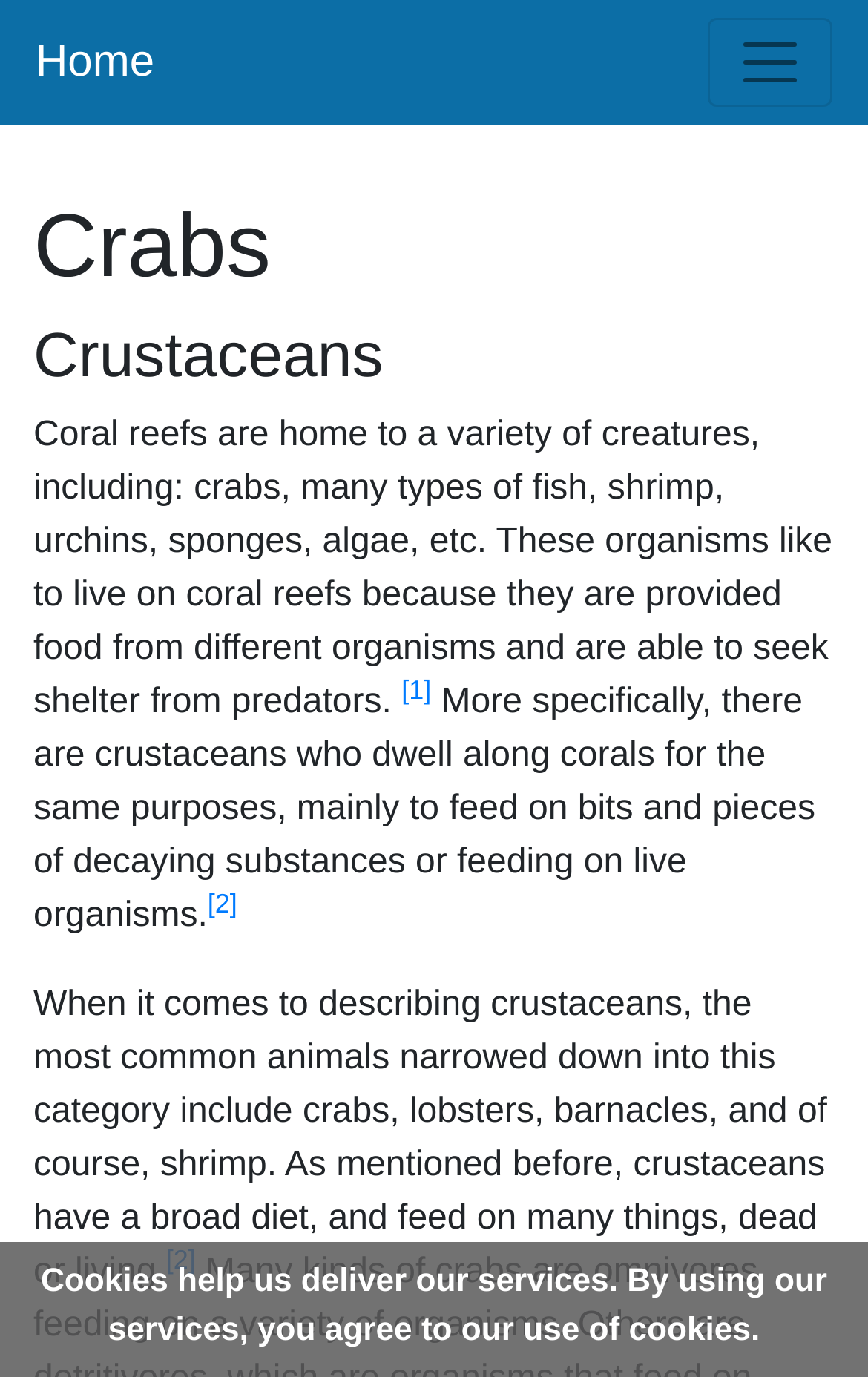Explain the contents of the webpage comprehensively.

The webpage is about crabs and crustaceans, with a heading "Crabs" at the top left corner. Below the heading, there is a brief introduction to coral reefs, explaining that they are home to various creatures, including crabs, fish, shrimp, and more. This introduction is followed by a series of paragraphs that provide more information about crustaceans, their diet, and their habits.

On the top right corner, there is a navigation menu with a "Home" link and a "Toggle navigation" button that controls the navbar. The navbar contains the main content of the webpage, including the headings, paragraphs, and links.

There are three superscript links, labeled [1], [2], and [2], scattered throughout the paragraphs, which likely provide additional information or references to the discussed topics. At the very bottom of the page, there is a notice about cookies, stating that by using the services, users agree to the use of cookies.

The overall structure of the webpage is simple, with a clear hierarchy of headings and paragraphs, making it easy to follow and read.